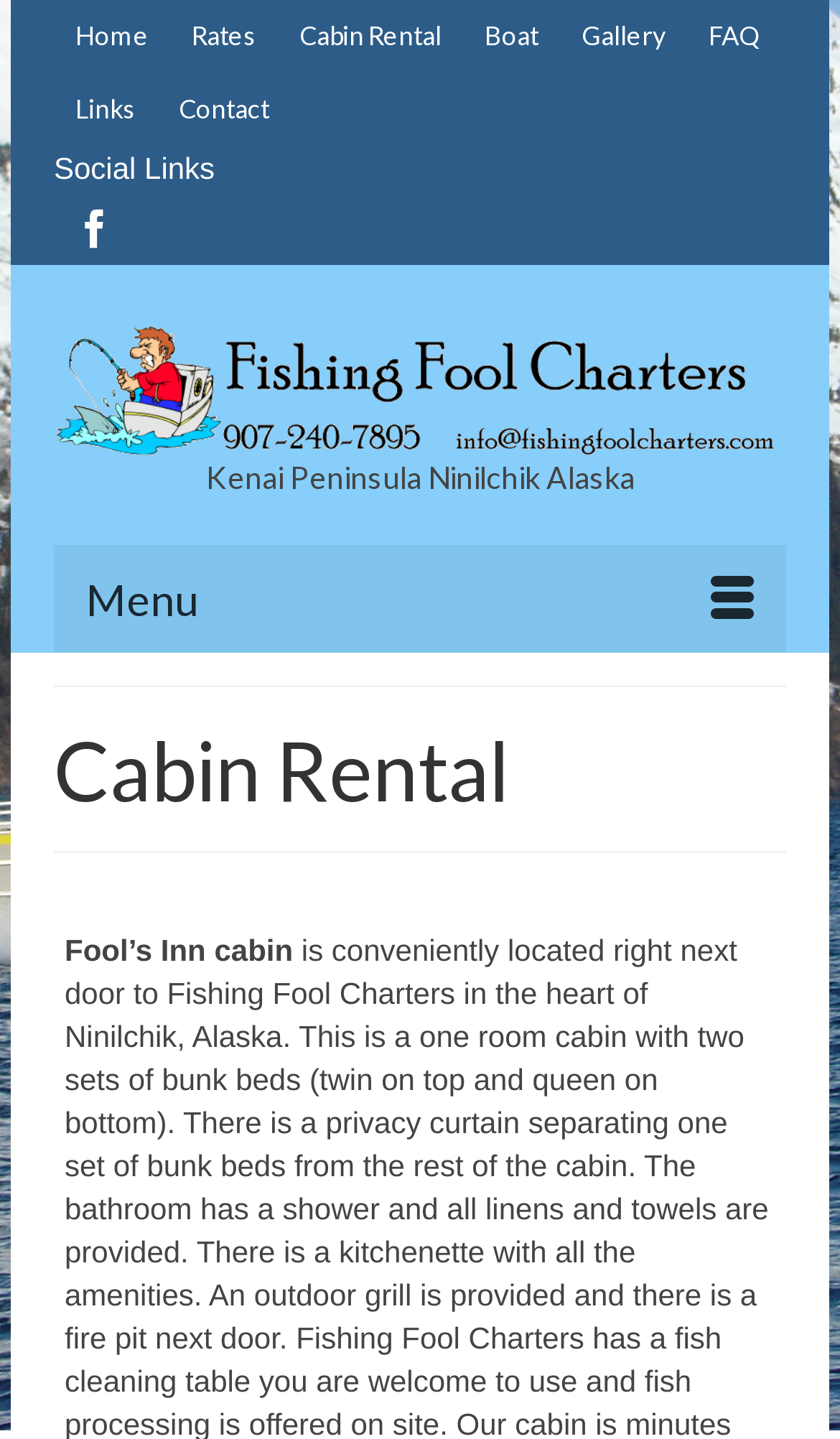Specify the bounding box coordinates of the element's area that should be clicked to execute the given instruction: "contact us". The coordinates should be four float numbers between 0 and 1, i.e., [left, top, right, bottom].

[0.187, 0.051, 0.346, 0.102]